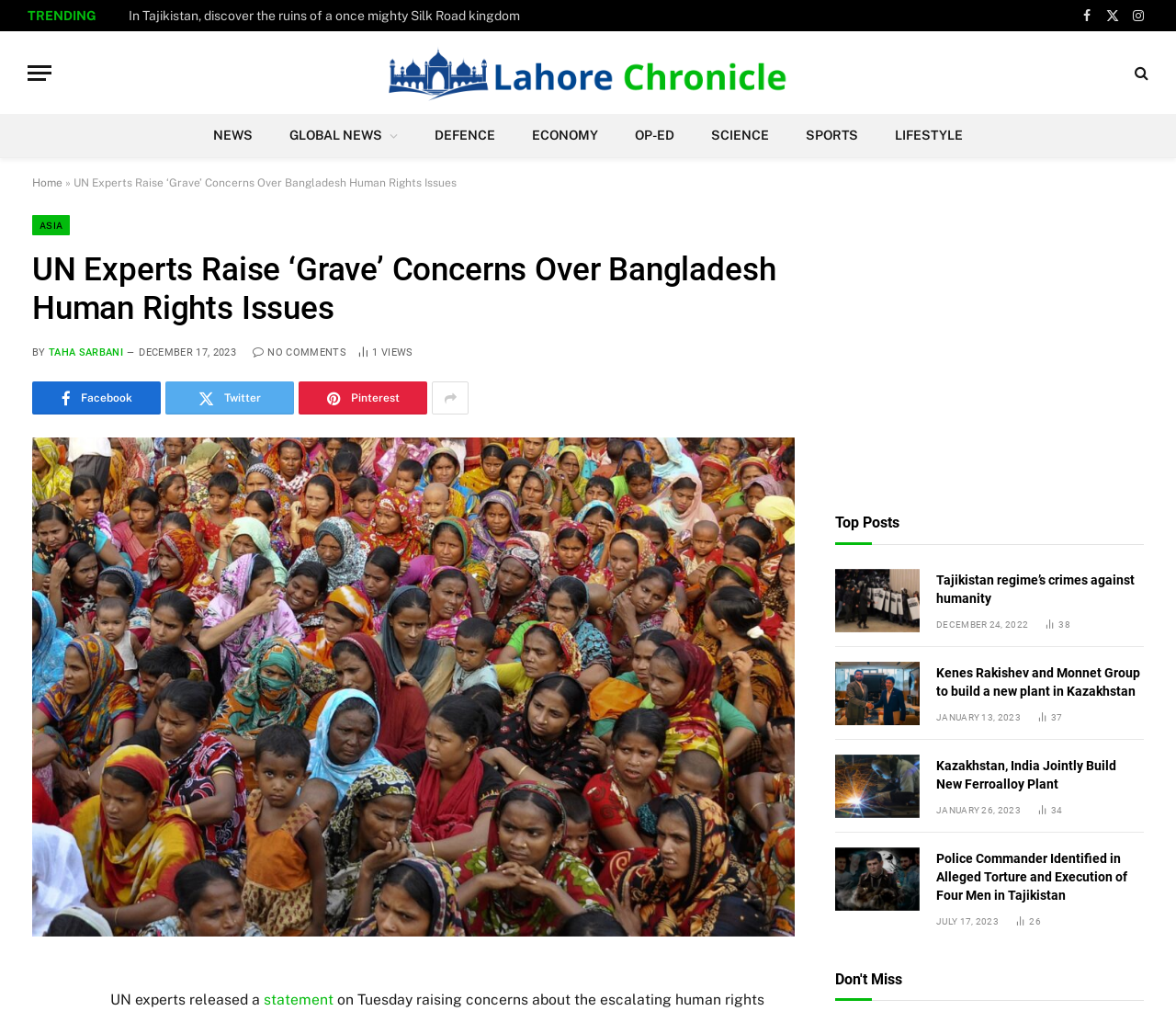Offer an in-depth caption of the entire webpage.

This webpage is an article from the Lahore Chronicle, with the title "UN Experts Raise ‘Grave’ Concerns Over Bangladesh Human Rights Issues". At the top of the page, there is a navigation menu with links to "NEWS", "GLOBAL NEWS", "DEFENCE", "ECONOMY", "OP-ED", "SCIENCE", "SPORTS", and "LIFESTYLE". Below the navigation menu, there is a heading with the article title, followed by a brief description of the article.

To the left of the article title, there is a section with links to social media platforms, including Facebook, Twitter, and Instagram. Below this section, there is a link to the "Home" page and a breadcrumb trail indicating the current page's location.

The article itself is divided into sections, with a heading, a brief summary, and a link to read more. There is also a section with the author's name, "TAHA SARBANI", and the date of publication, "DECEMBER 17, 2023". Below the article, there are links to share the article on social media platforms and a count of article views.

On the right side of the page, there is a section with a heading "Top Posts", which lists several articles with links to read more. Each article has a heading, a brief summary, and the date of publication. Below the "Top Posts" section, there is a section with a heading "Don't Miss", which lists more articles with links to read more.

At the bottom of the page, there is a link to a "Demo" page, which has an image and a heading.